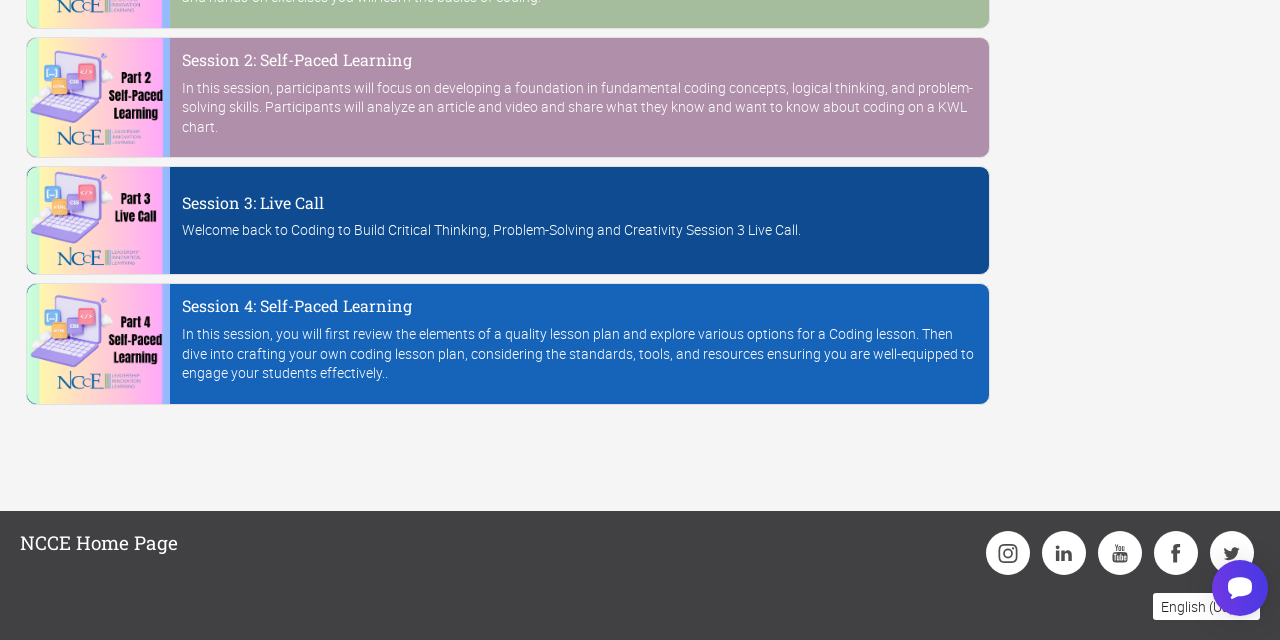Using the description "Facebook", predict the bounding box of the relevant HTML element.

[0.902, 0.83, 0.936, 0.898]